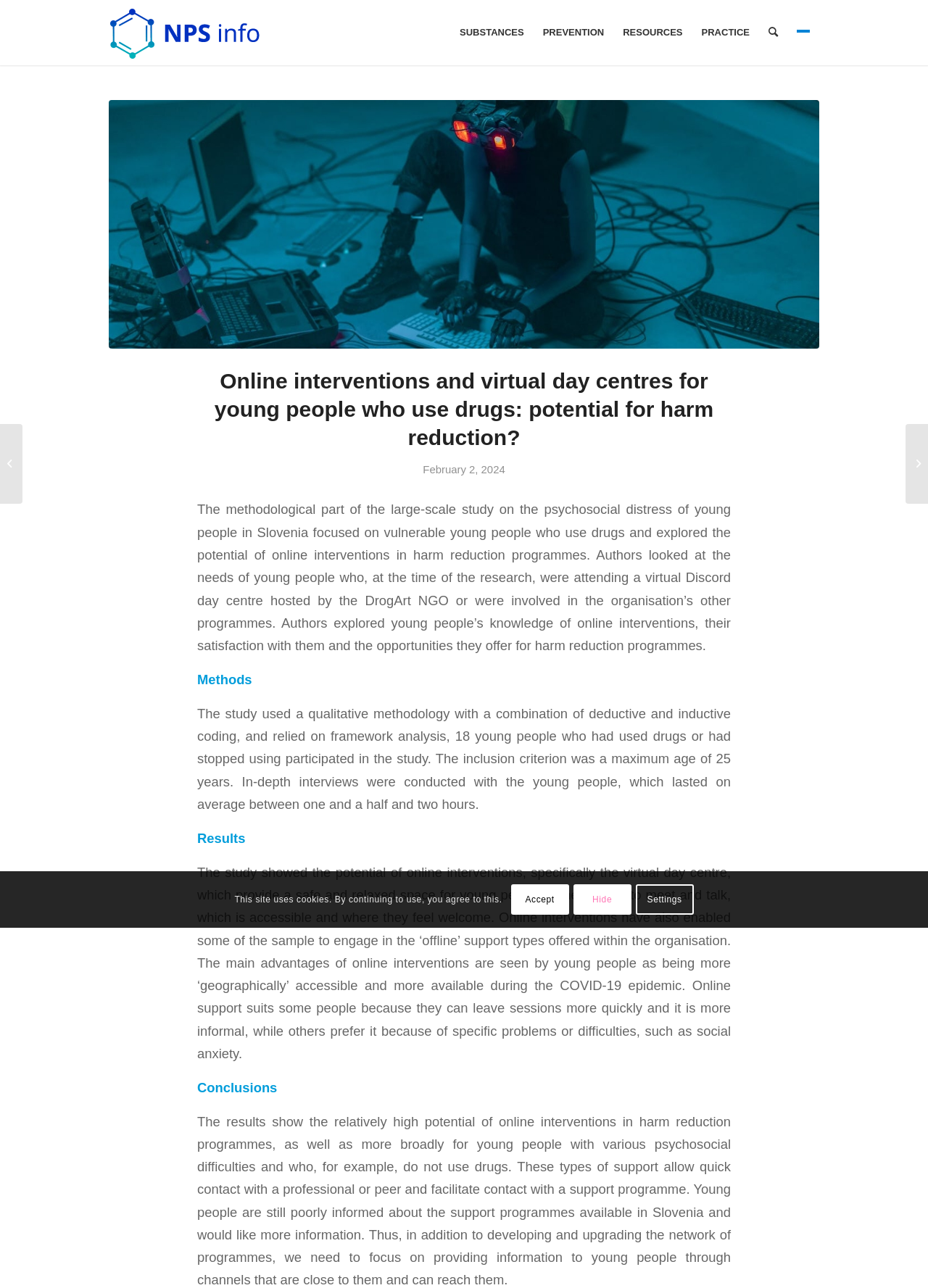Identify the coordinates of the bounding box for the element that must be clicked to accomplish the instruction: "Click on NPS Info".

[0.117, 0.0, 0.281, 0.051]